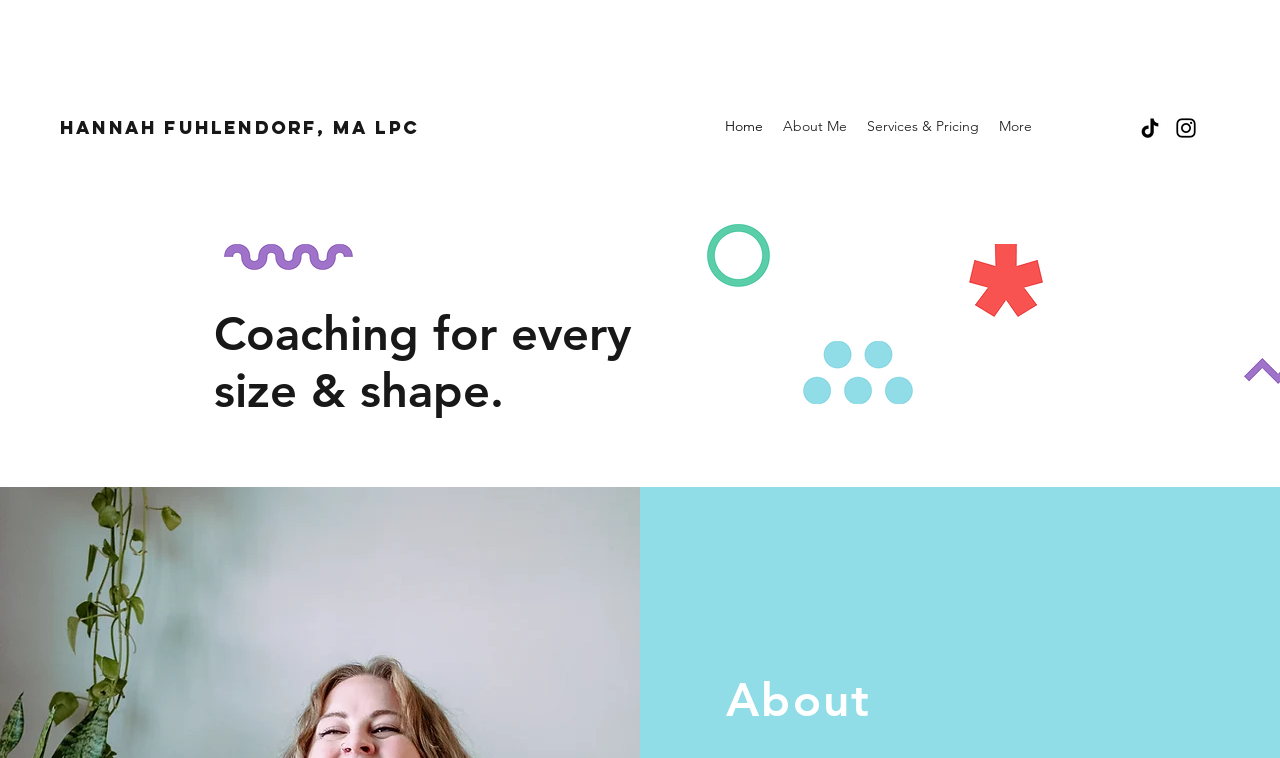Find the bounding box coordinates for the HTML element specified by: "Services & Pricing".

[0.67, 0.146, 0.773, 0.186]